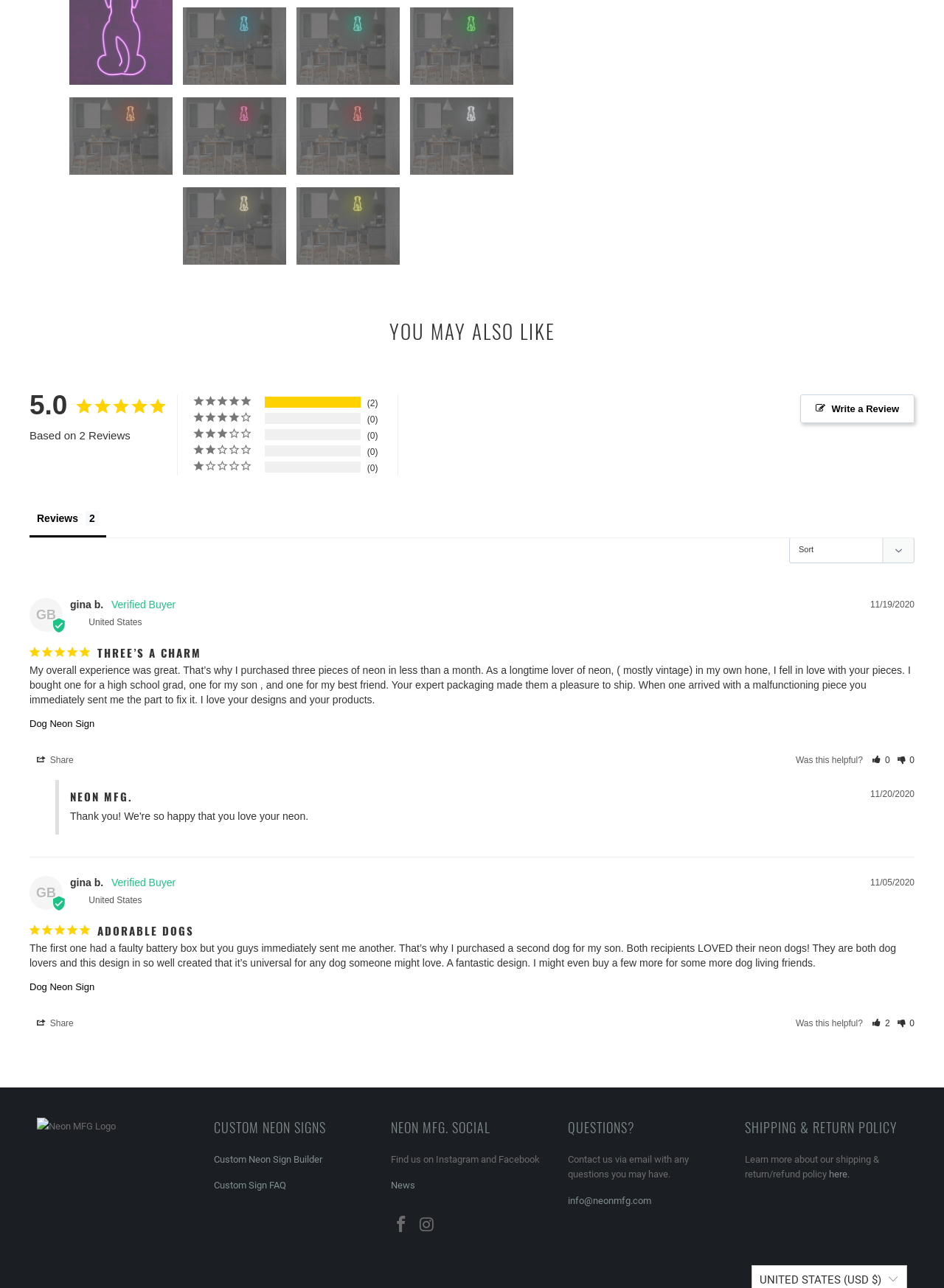Please mark the clickable region by giving the bounding box coordinates needed to complete this instruction: "View custom neon sign builder".

[0.227, 0.896, 0.341, 0.904]